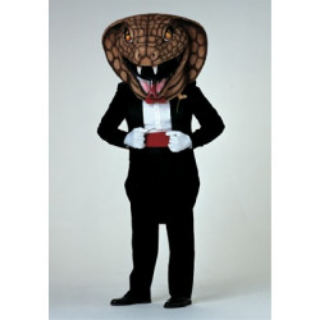What is the mascot holding in its hands?
Using the information presented in the image, please offer a detailed response to the question.

According to the caption, the mascot holds a small red item in its hands, which enhances its playful and engaging appearance.